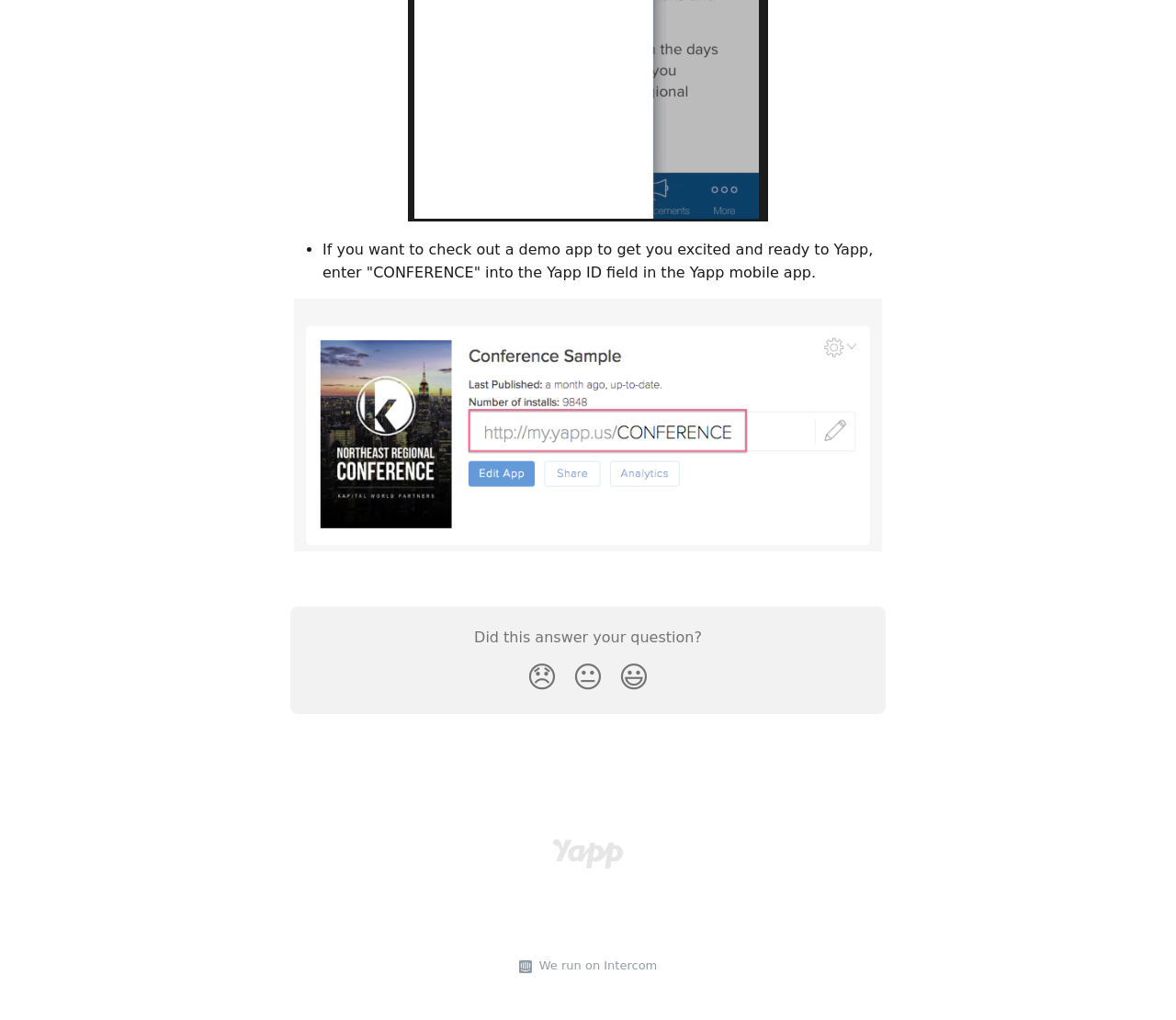Use a single word or phrase to answer the question:
How many links are there at the bottom of the page?

4